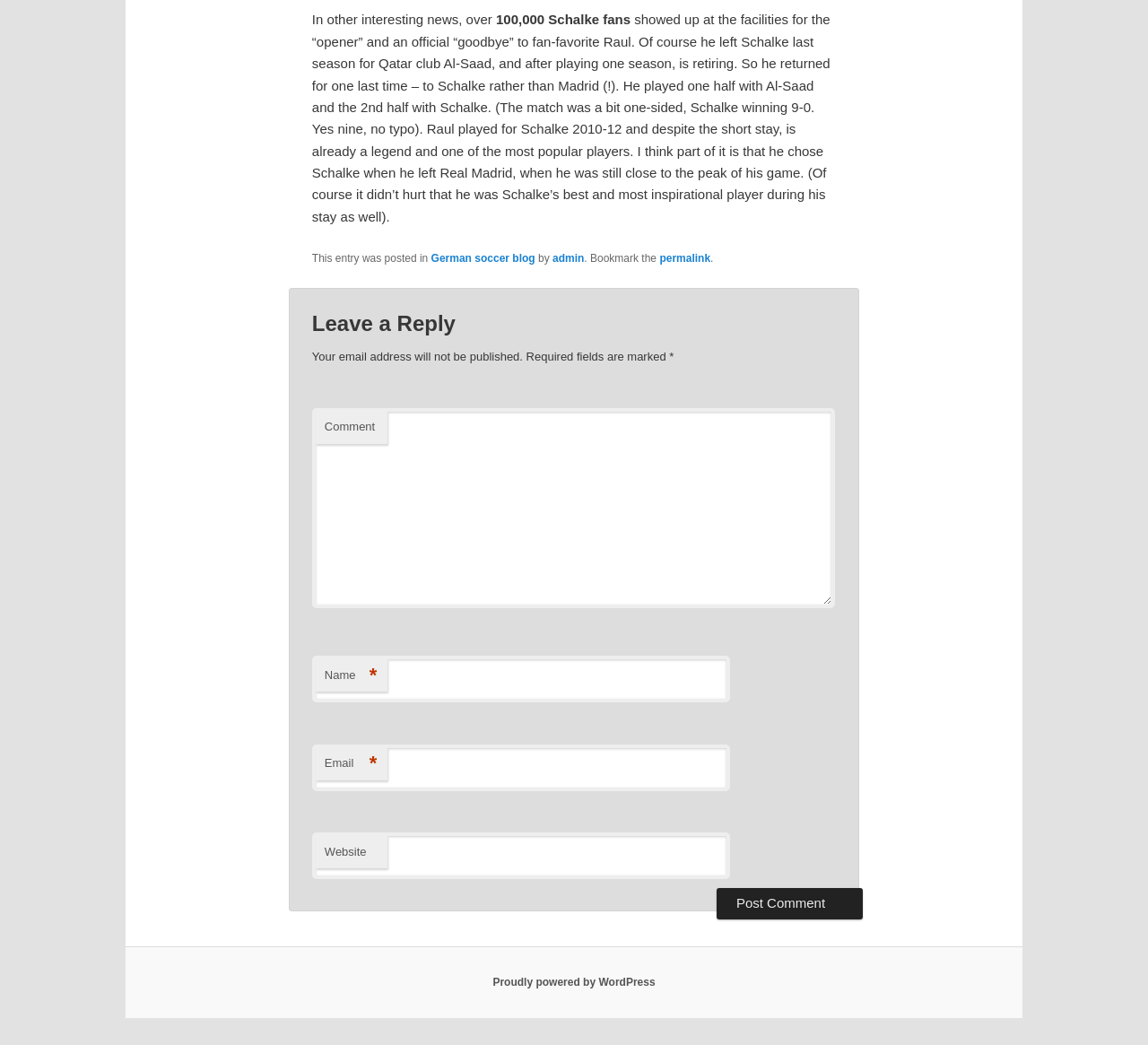Please locate the bounding box coordinates of the element that should be clicked to achieve the given instruction: "Enter your name in the 'Name' field".

[0.272, 0.628, 0.636, 0.672]